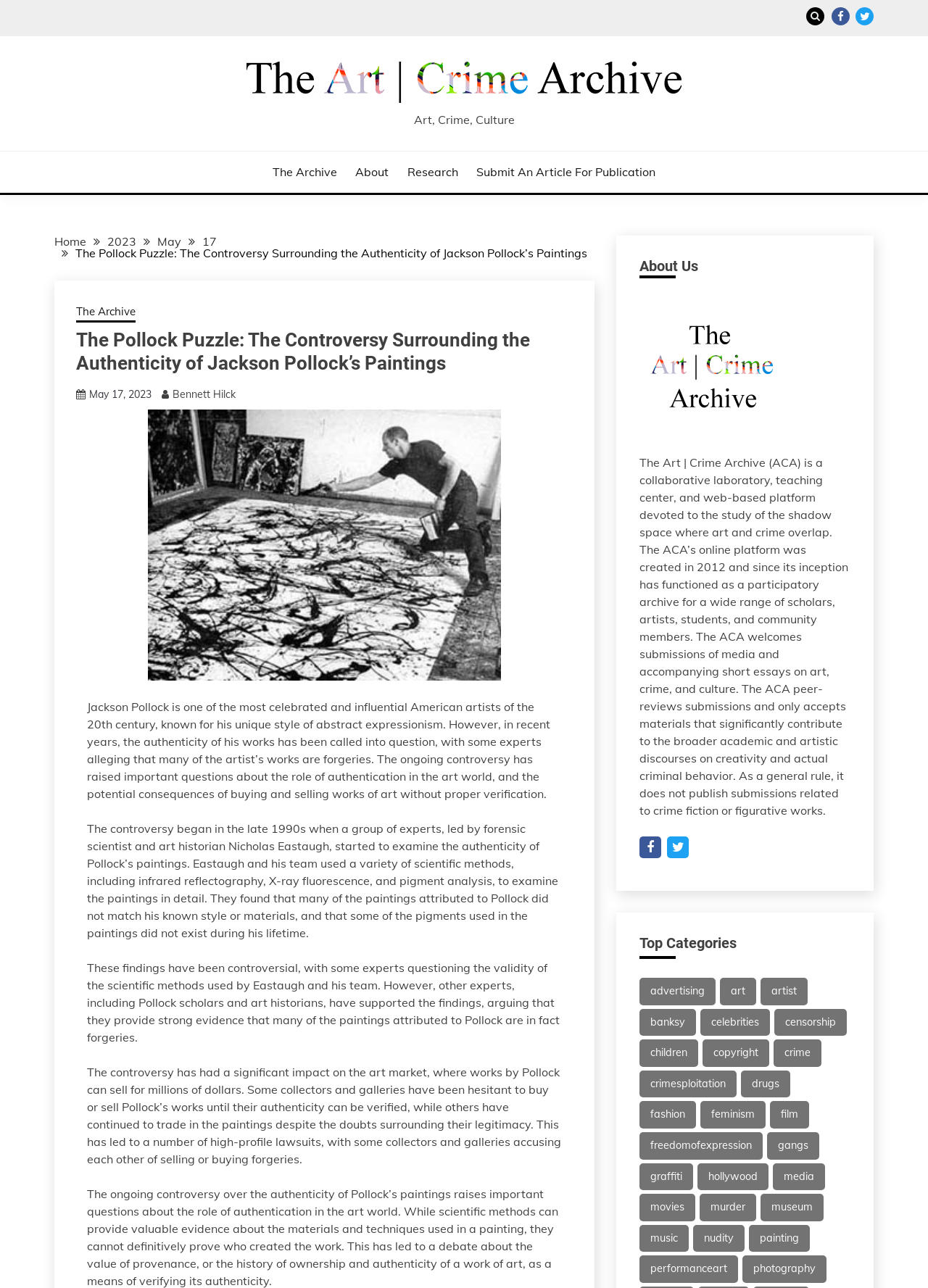Give a short answer using one word or phrase for the question:
What is the purpose of The Art | Crime Archive platform?

To study the intersection of art and crime